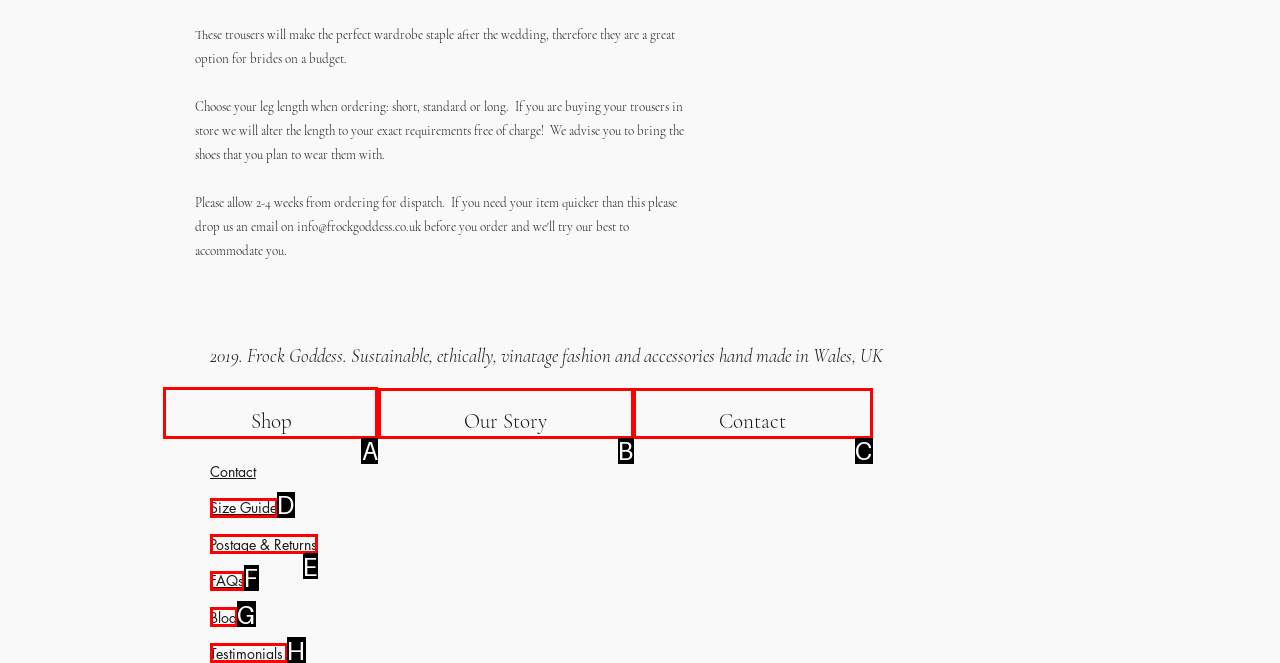Indicate the HTML element that should be clicked to perform the task: Click on 'Shop' Reply with the letter corresponding to the chosen option.

A